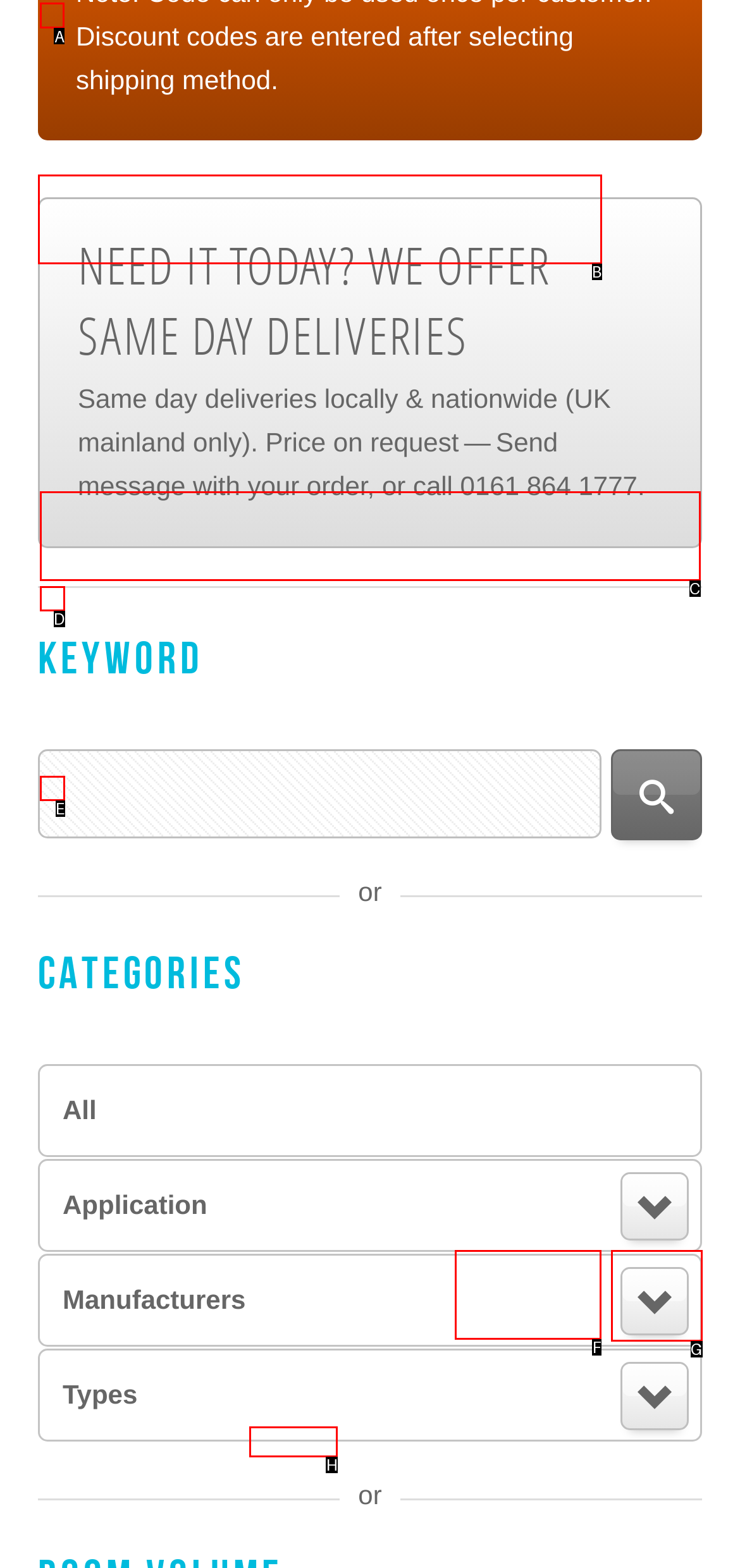Choose the UI element you need to click to carry out the task: Select Manufacturers.
Respond with the corresponding option's letter.

A